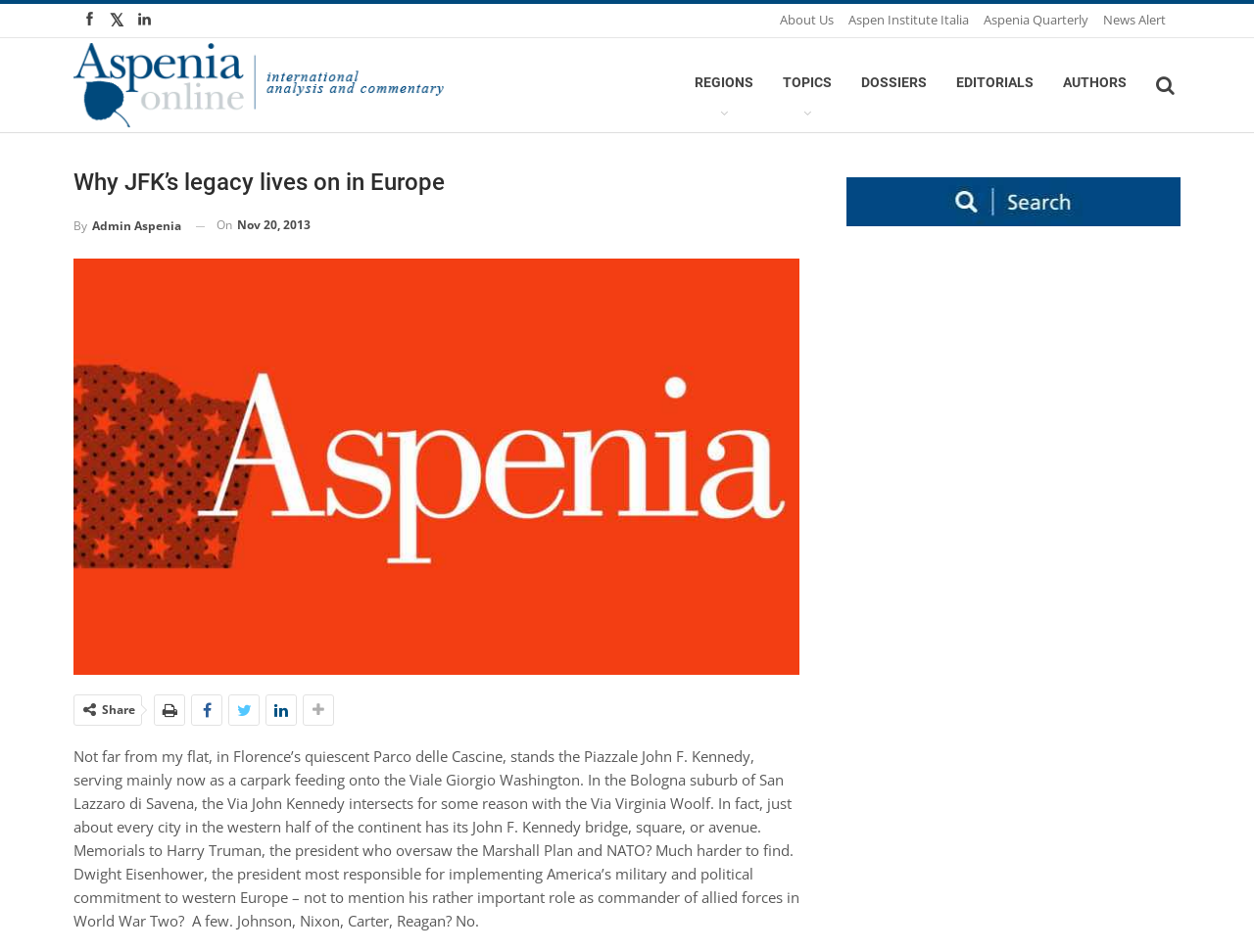Reply to the question below using a single word or brief phrase:
What is the topic of the article?

JFK's legacy